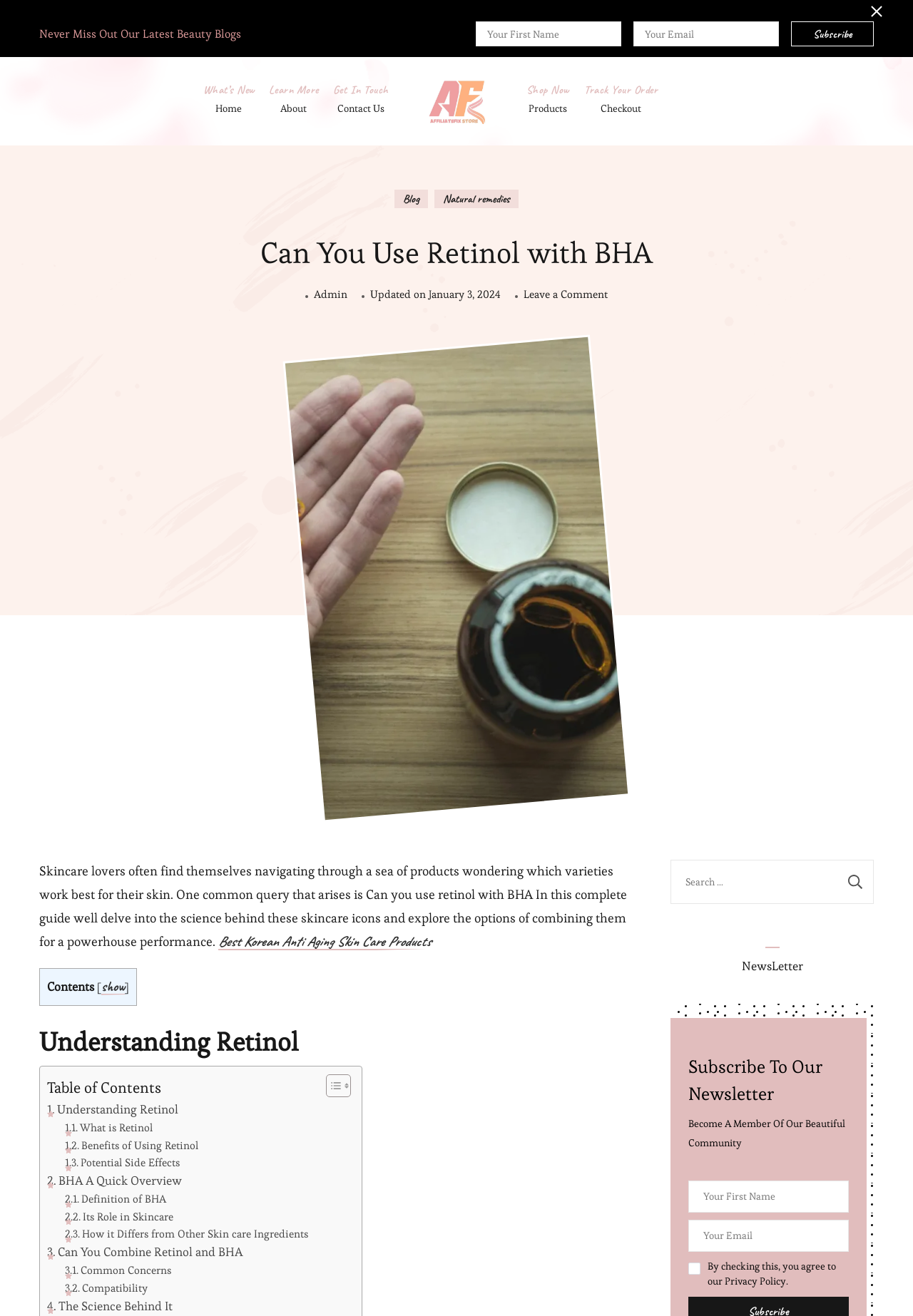What is the function of the 'Search' button?
Using the image as a reference, give an elaborate response to the question.

The 'Search' button is located next to the searchbox, which suggests that it is used to submit the user's search query and retrieve relevant results from the website.